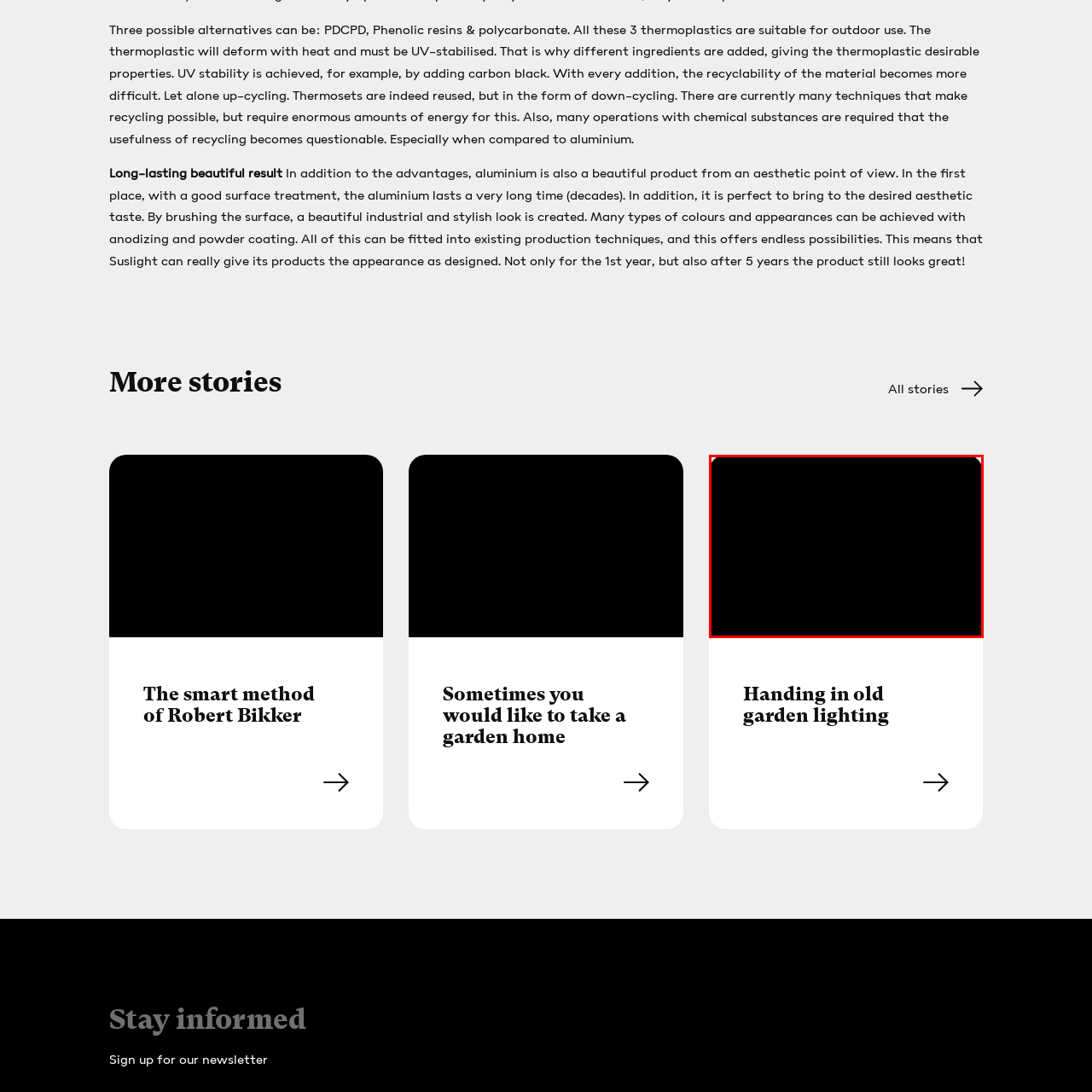What is the broader theme related to garden design?
Focus on the image section enclosed by the red bounding box and answer the question thoroughly.

The image and the heading 'Handing in old garden lighting' relate to the broader theme of enhancing gardens while being mindful of environmental impact, which suggests that the content is concerned with the ecological consequences of garden design and outdoor lighting.